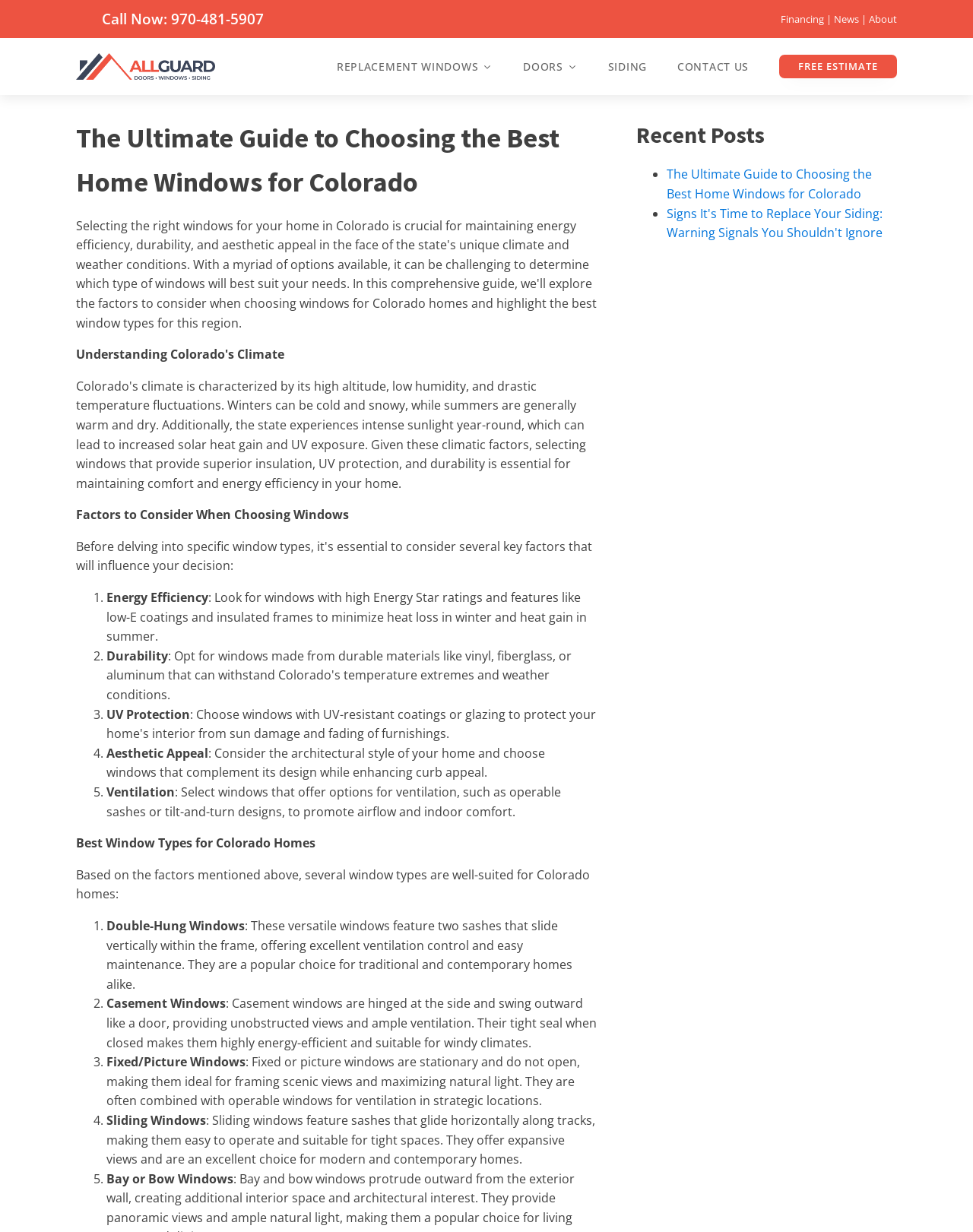How many types of windows are recommended for Colorado homes?
Examine the screenshot and reply with a single word or phrase.

5